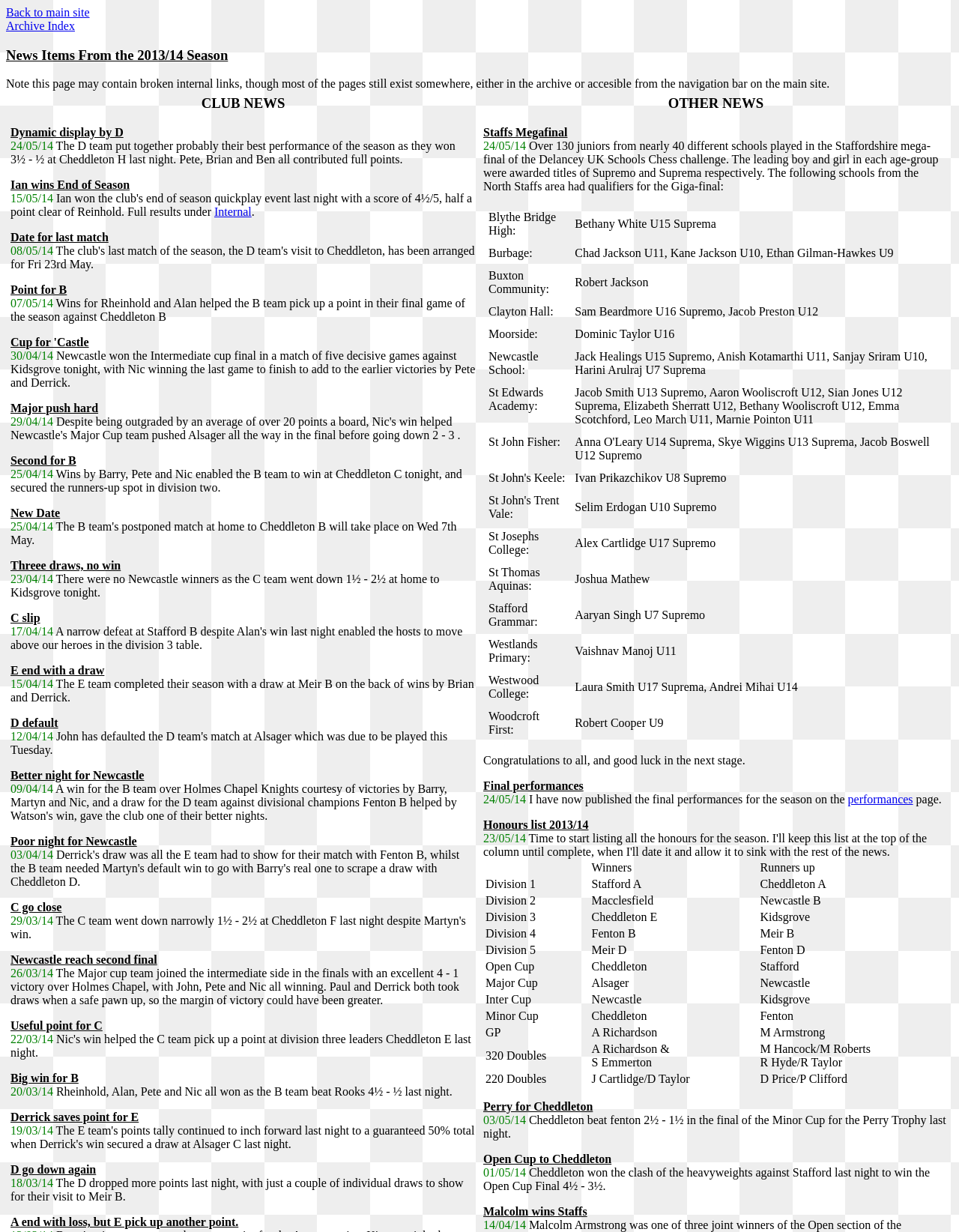Provide a short, one-word or phrase answer to the question below:
Who won the Intermediate cup final?

Newcastle